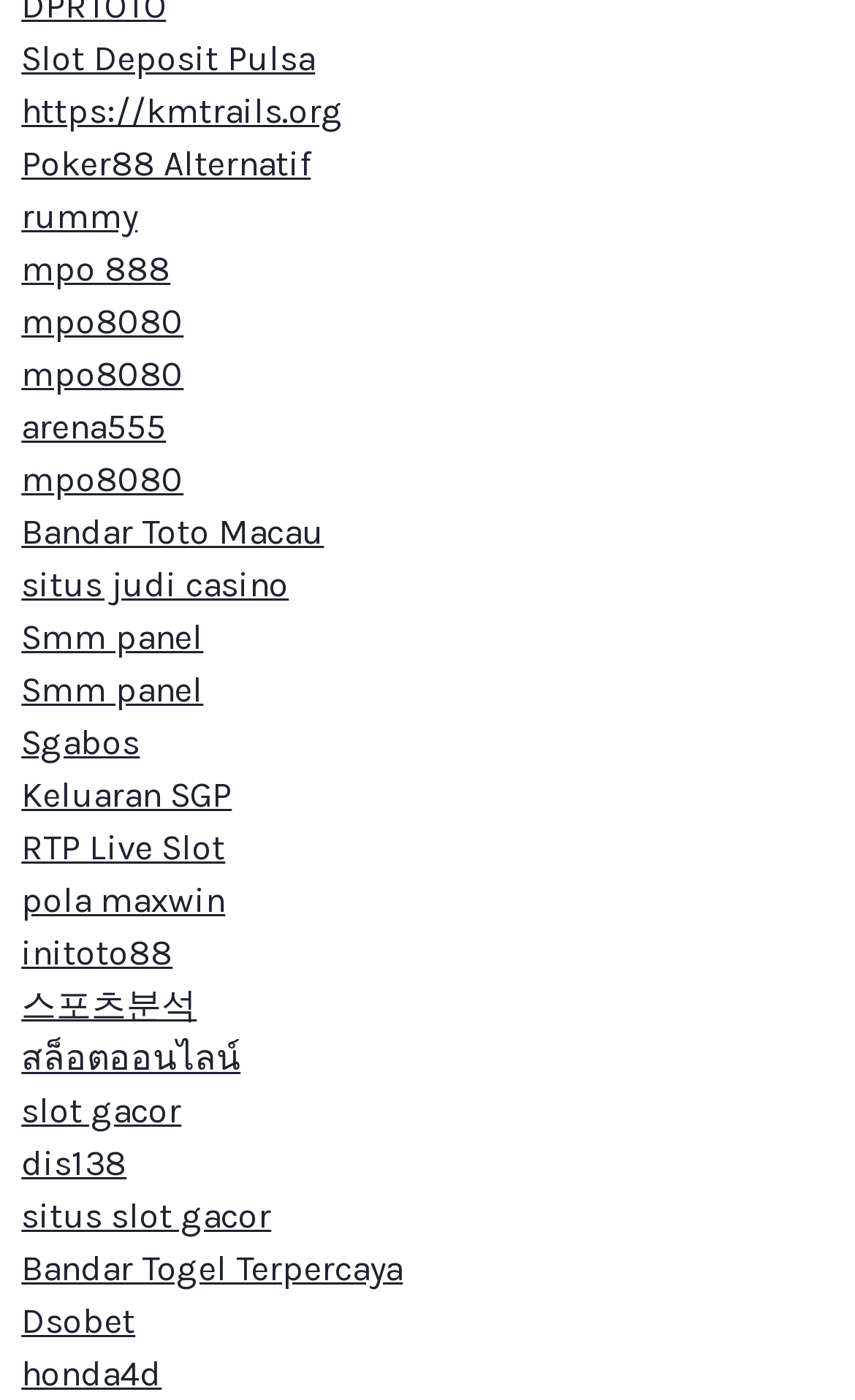Please identify the bounding box coordinates of the area that needs to be clicked to follow this instruction: "Visit kmtrails.org".

[0.025, 0.065, 0.402, 0.095]